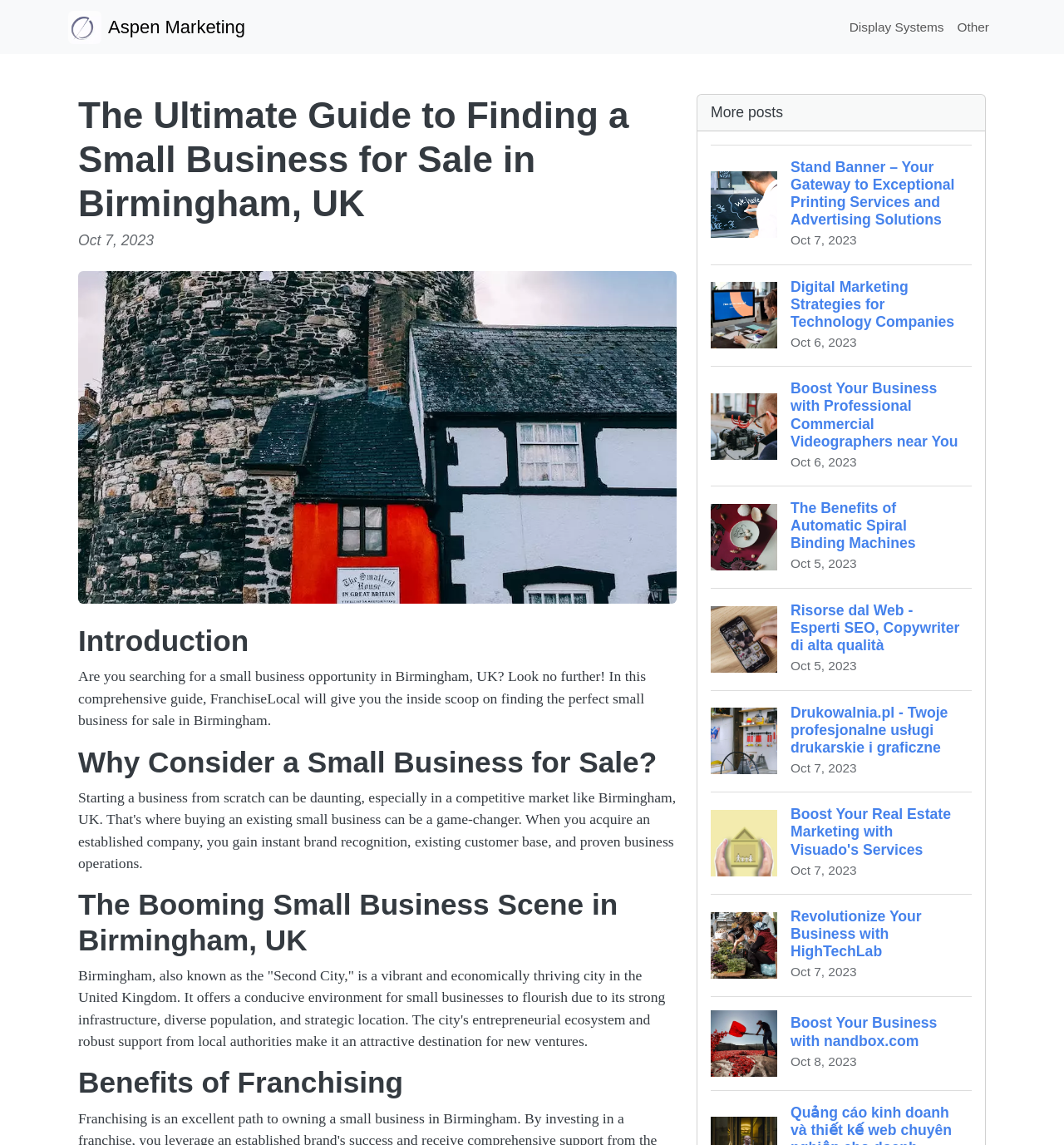Please answer the following question using a single word or phrase: 
How many links are there in the 'More posts' section?

7